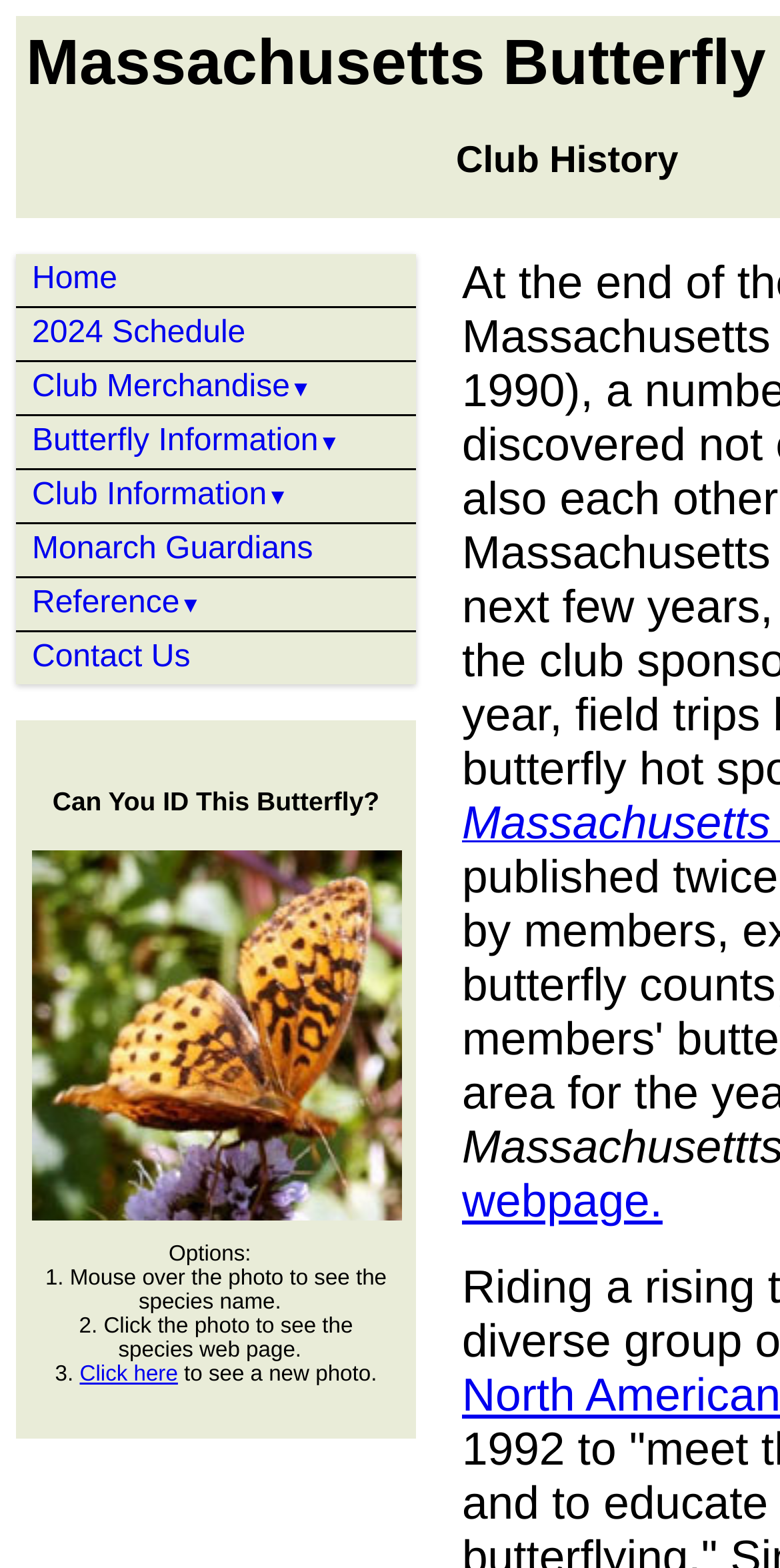Respond to the following query with just one word or a short phrase: 
What is the 'Monarch Guardians' link related to?

Butterfly conservation